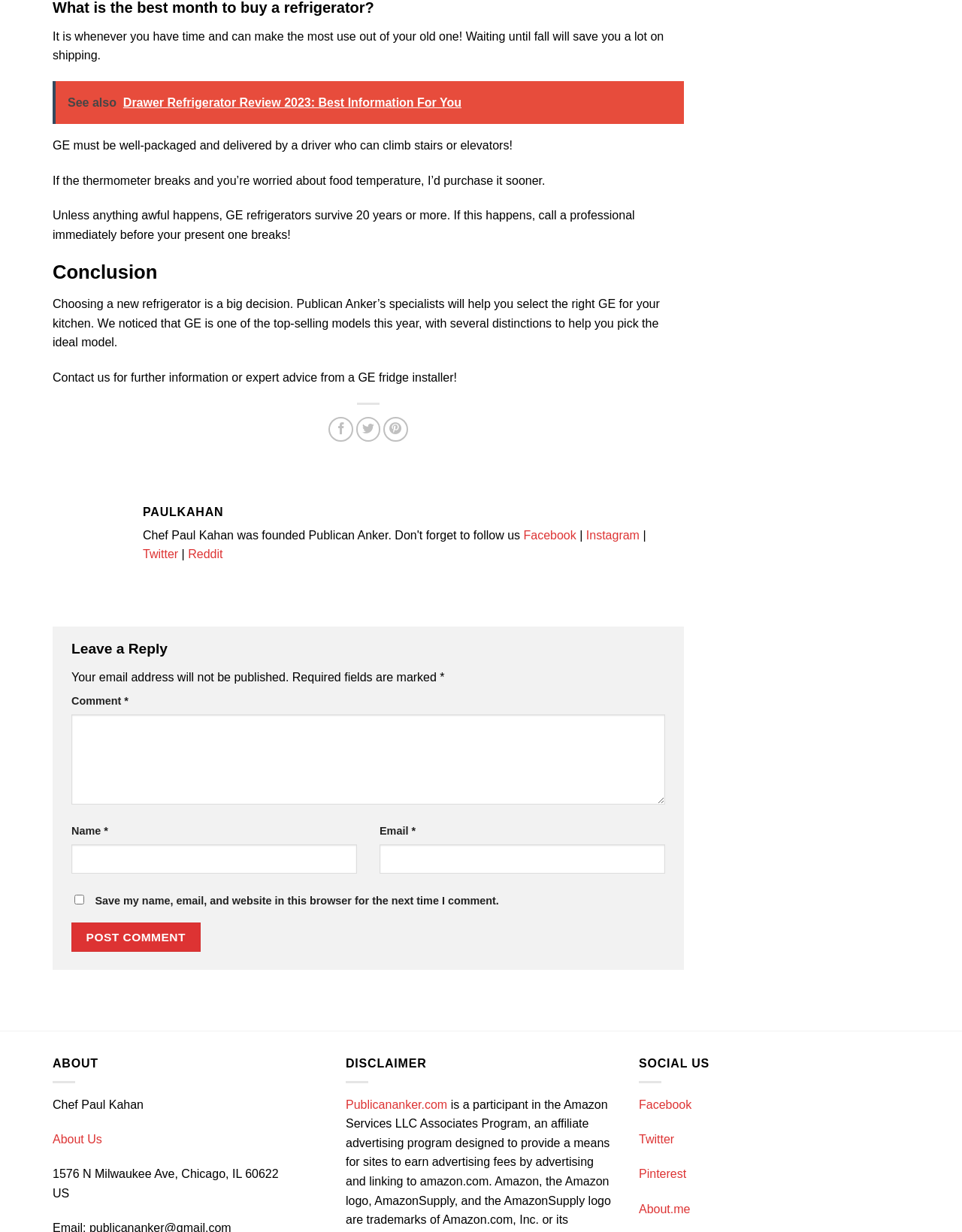What is the recommended time to purchase a new refrigerator?
Observe the image and answer the question with a one-word or short phrase response.

When you have time